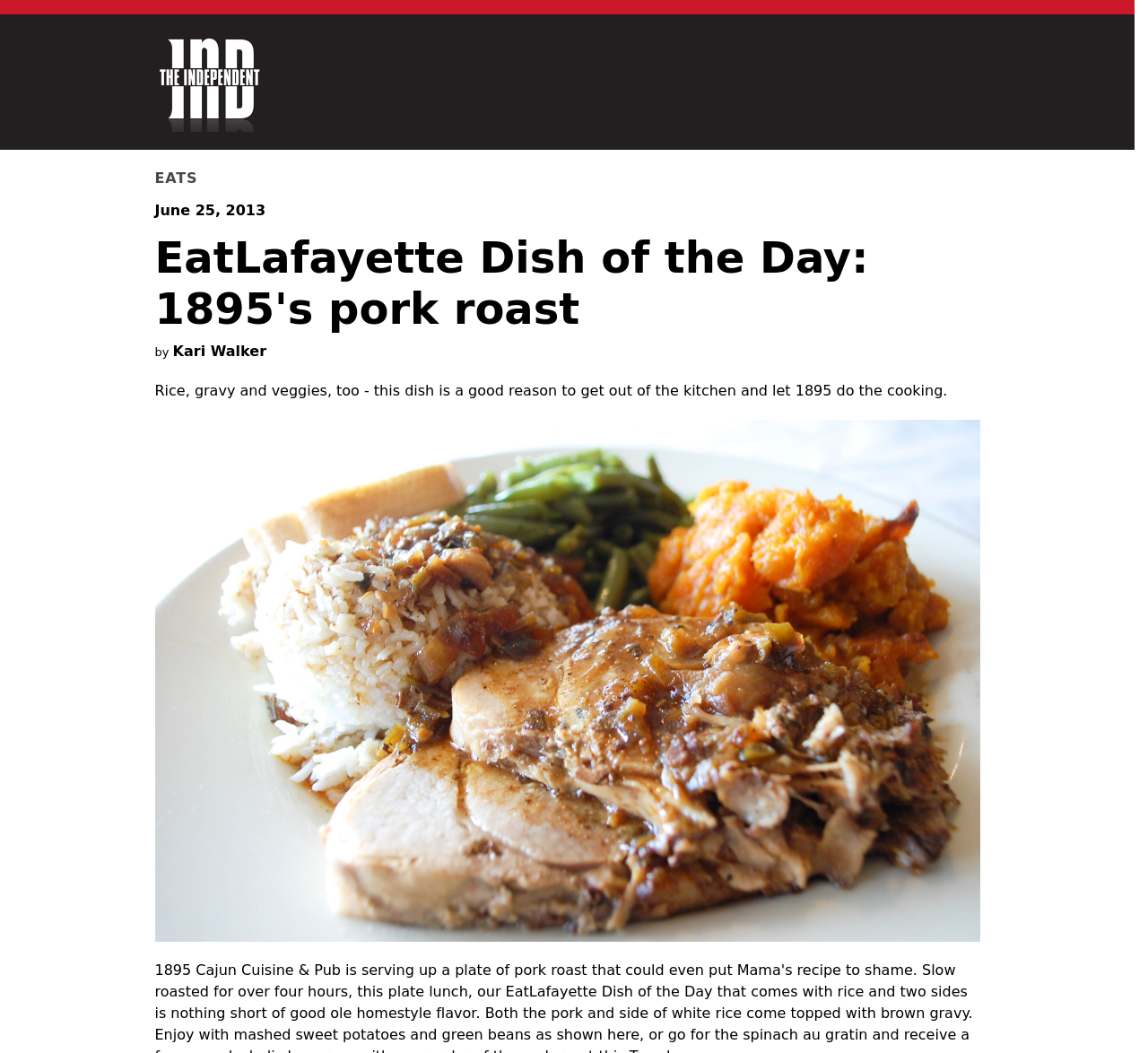Refer to the image and answer the question with as much detail as possible: Who is the author of the article?

The question asks for the author of the article. By looking at the static text 'by Kari Walker', we can determine that the author of the article is Kari Walker.